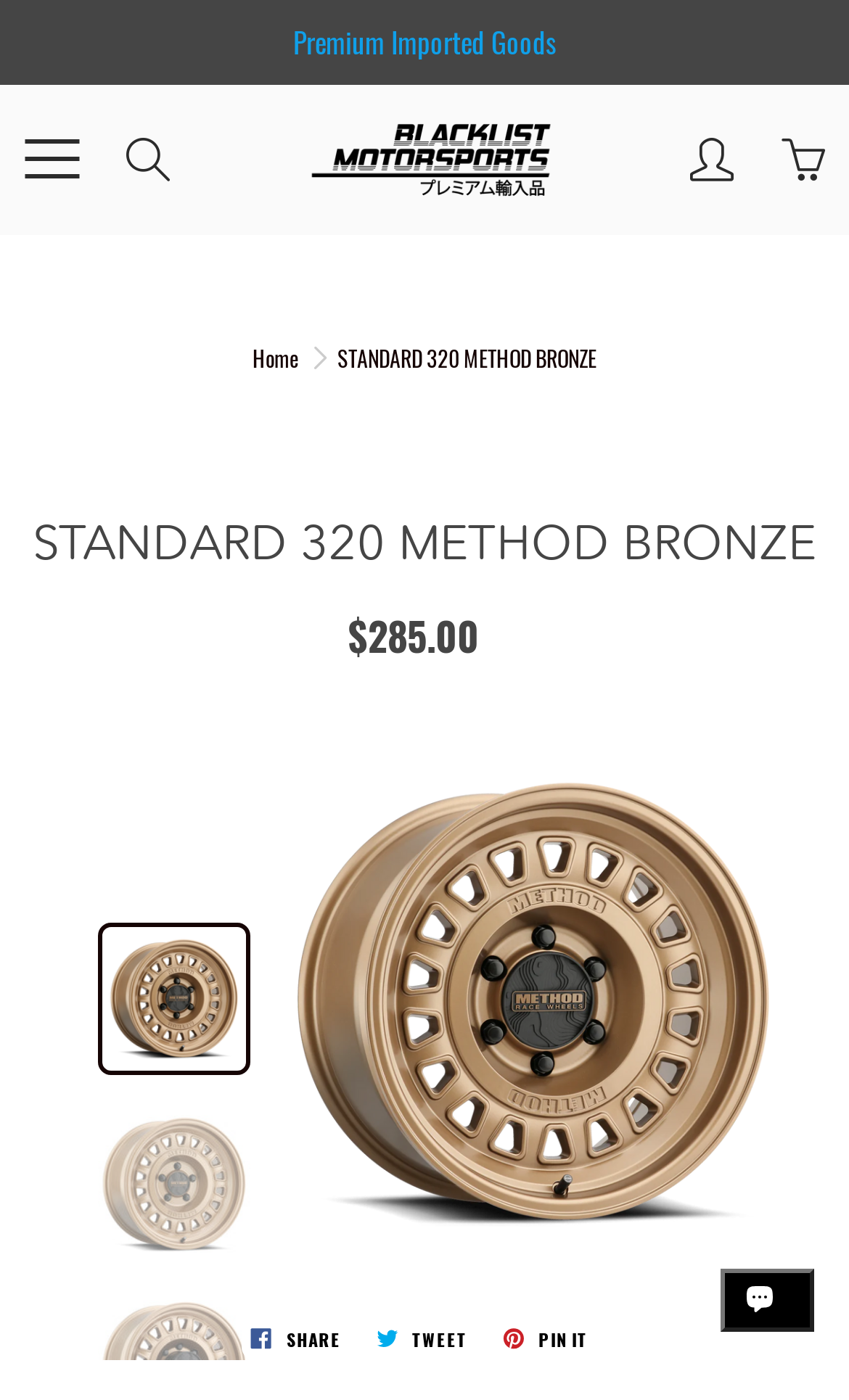Show the bounding box coordinates for the element that needs to be clicked to execute the following instruction: "View product details". Provide the coordinates in the form of four float numbers between 0 and 1, i.e., [left, top, right, bottom].

[0.333, 0.537, 0.923, 0.895]